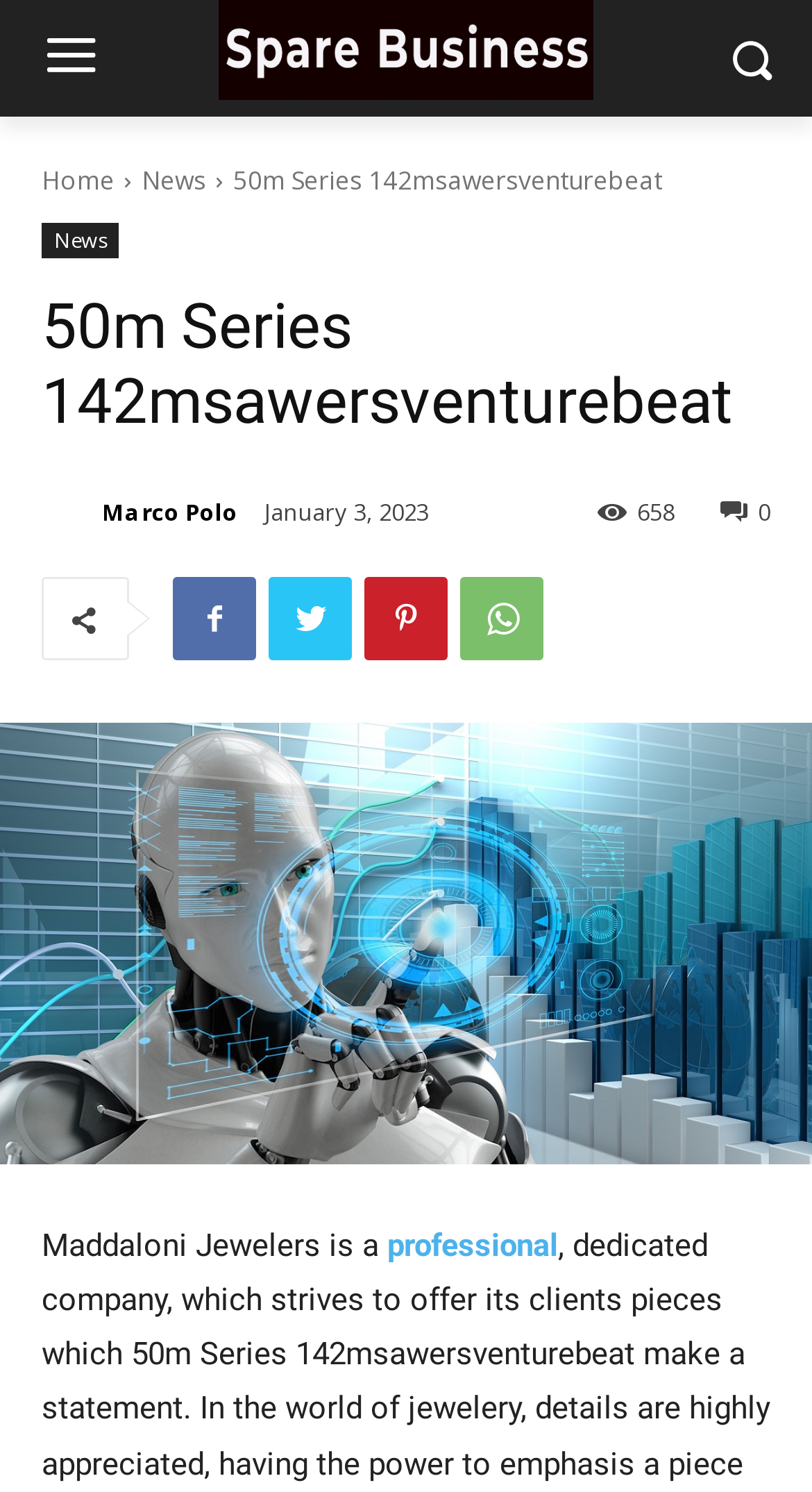Locate the bounding box coordinates of the UI element described by: "parent_node: Marco Polo title="Marco Polo"". Provide the coordinates as four float numbers between 0 and 1, formatted as [left, top, right, bottom].

[0.051, 0.329, 0.118, 0.357]